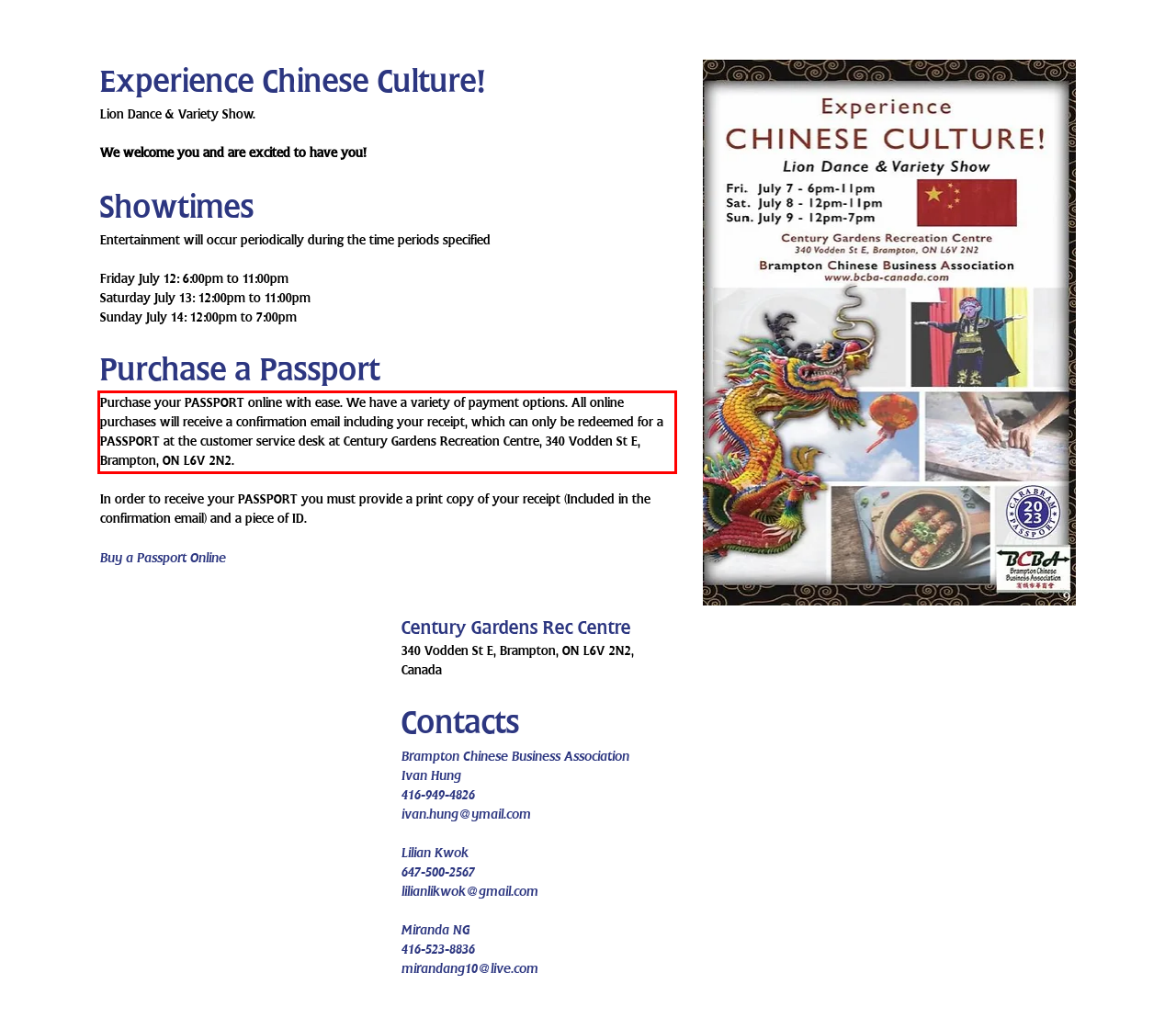Using the provided screenshot of a webpage, recognize the text inside the red rectangle bounding box by performing OCR.

Purchase your PASSPORT online with ease. We have a variety of payment options. All online purchases will receive a confirmation email including your receipt, which can only be redeemed for a PASSPORT at the customer service desk at Century Gardens Recreation Centre, 340 Vodden St E, Brampton, ON L6V 2N2.